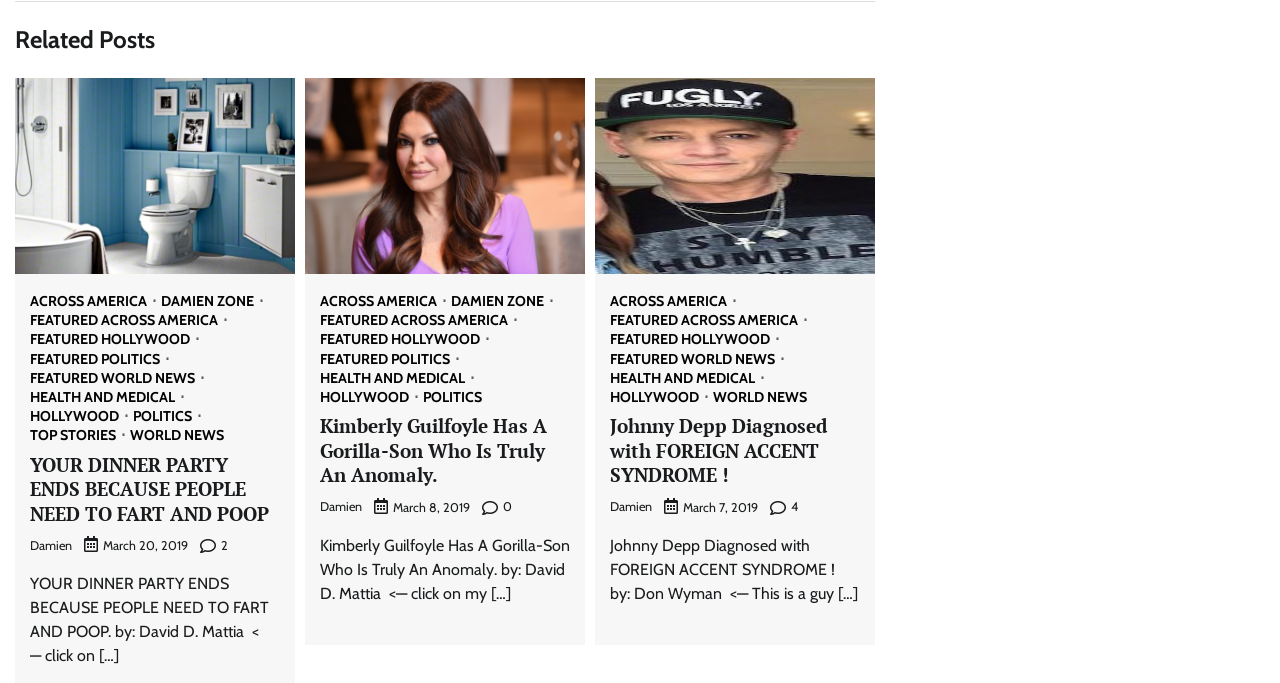Determine the bounding box coordinates of the region I should click to achieve the following instruction: "Click on 'YOUR DINNER PARTY ENDS BECAUSE PEOPLE NEED TO FART AND POOP'". Ensure the bounding box coordinates are four float numbers between 0 and 1, i.e., [left, top, right, bottom].

[0.023, 0.661, 0.21, 0.77]